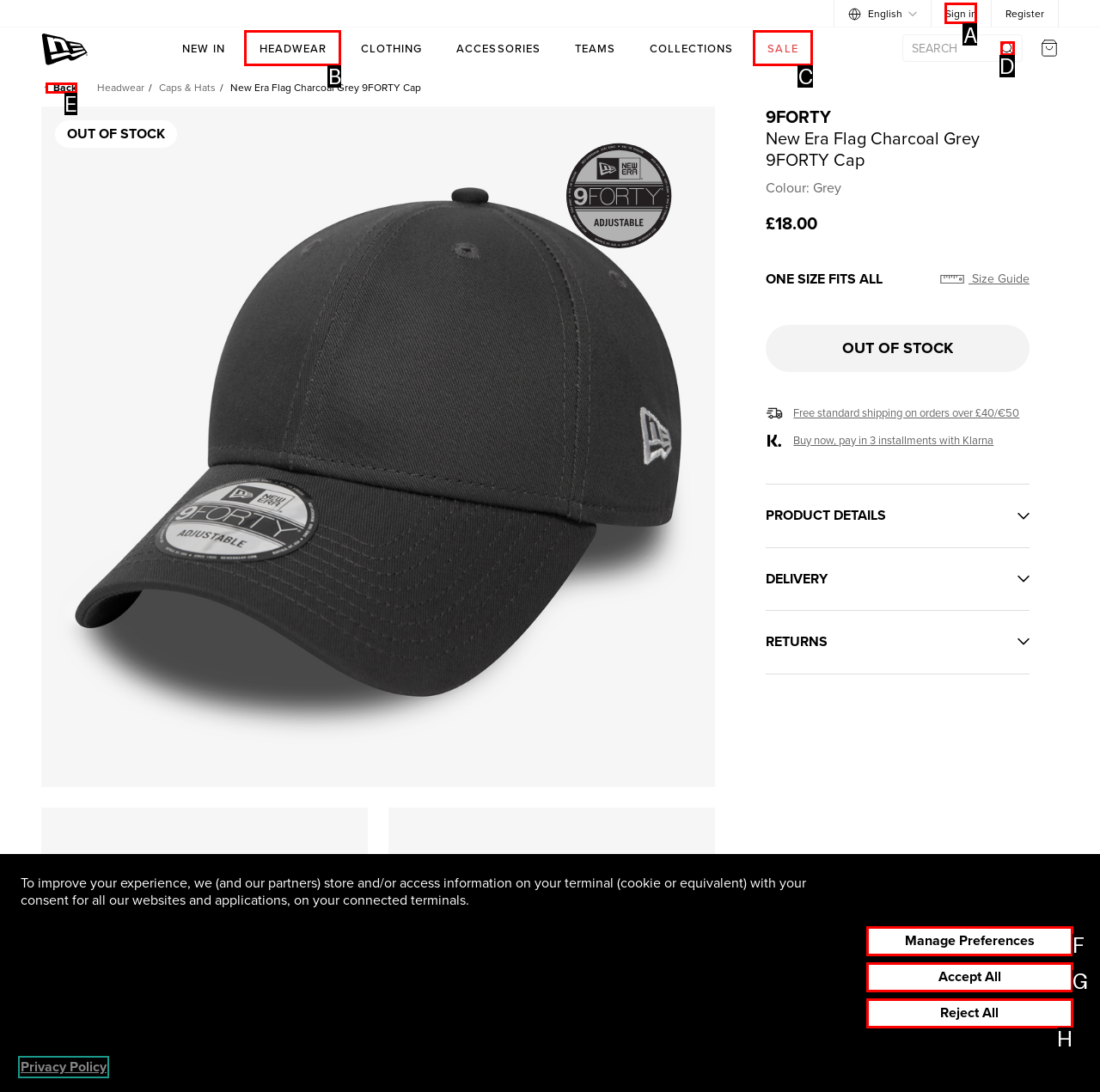Select the HTML element that should be clicked to accomplish the task: Sign in to your account Reply with the corresponding letter of the option.

A